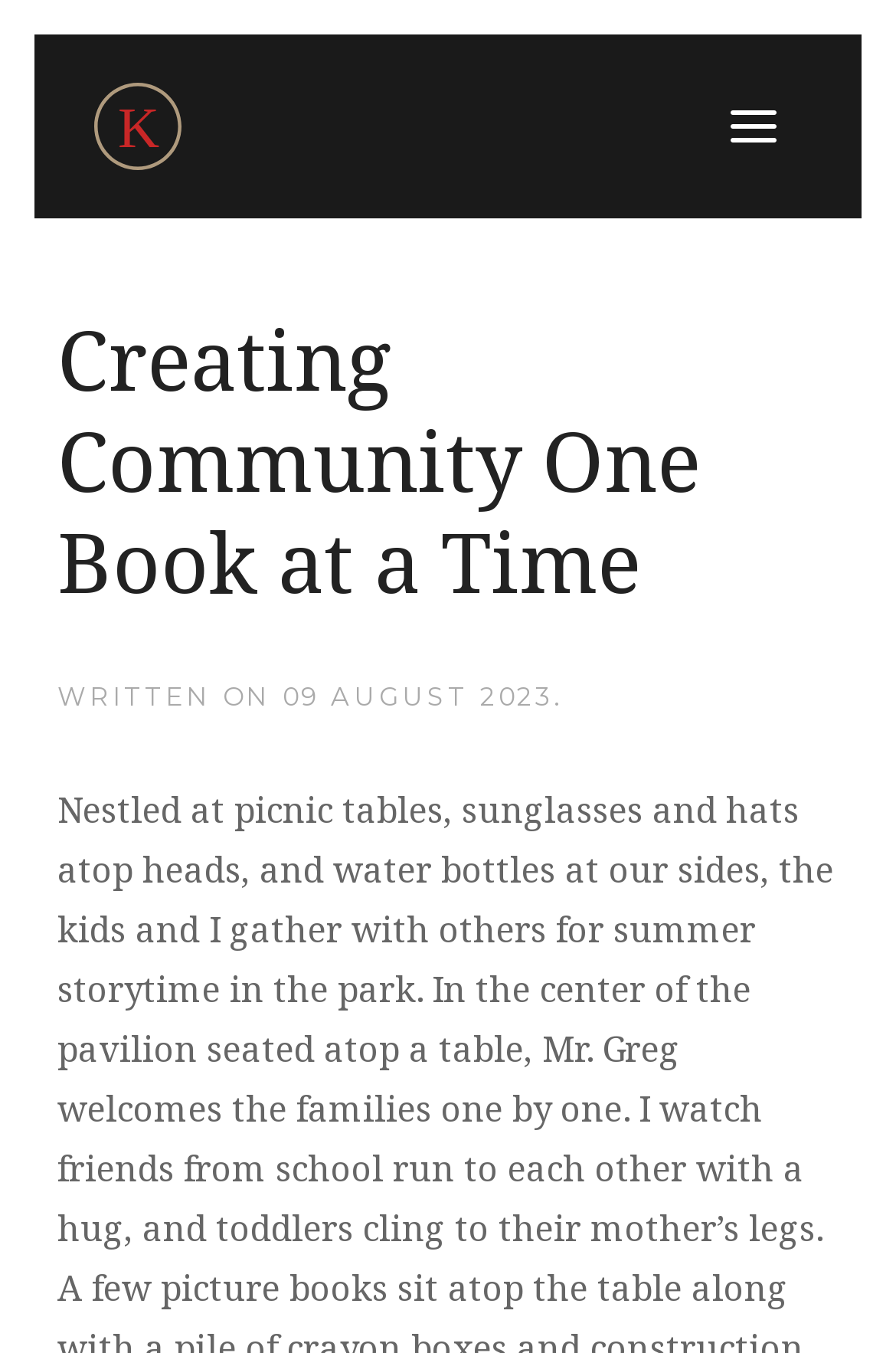Describe all visible elements and their arrangement on the webpage.

The webpage is titled "Creating Community One Book at a Time" and has a prominent heading with the same title, located near the top center of the page. Below the heading, there is a static text "WRITTEN ON" followed by a time stamp "09 AUGUST 2023" and a period. 

On the top left, there is a link "Demo" accompanied by an image with the same name, which is relatively small in size. On the top right, there is another link with a Unicode character, which is likely an icon. 

Below the heading, there is a large image, likely a profile picture, with a caption "Kimberly Knowle-Zeller" to its right. 

The page has several social media links, including Twitter, Facebook, and Archive, each with an accompanying icon, located at the bottom center of the page. There is also an "E-MAIL" link at the bottom right.